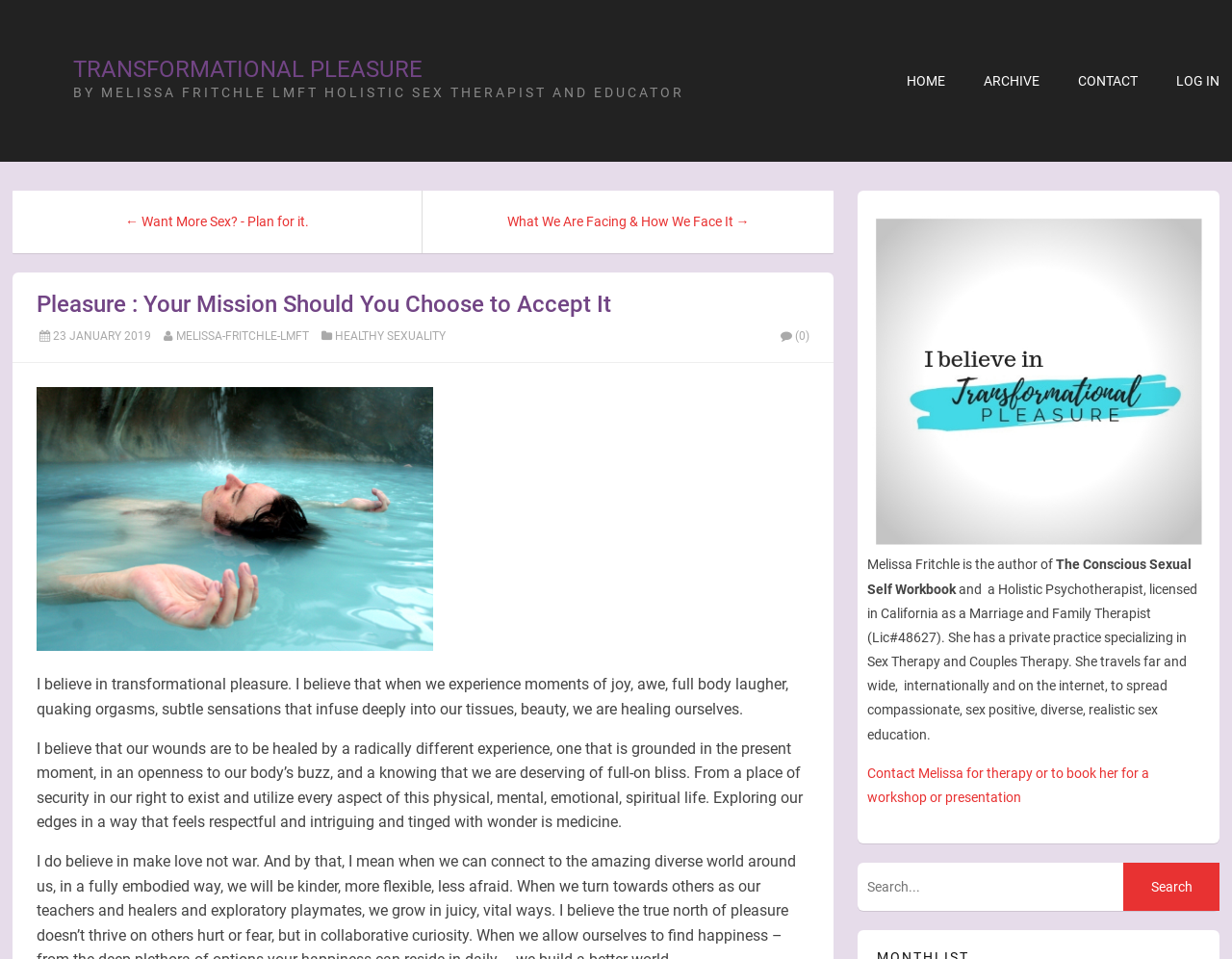Ascertain the bounding box coordinates for the UI element detailed here: "Home". The coordinates should be provided as [left, top, right, bottom] with each value being a float between 0 and 1.

[0.736, 0.076, 0.767, 0.092]